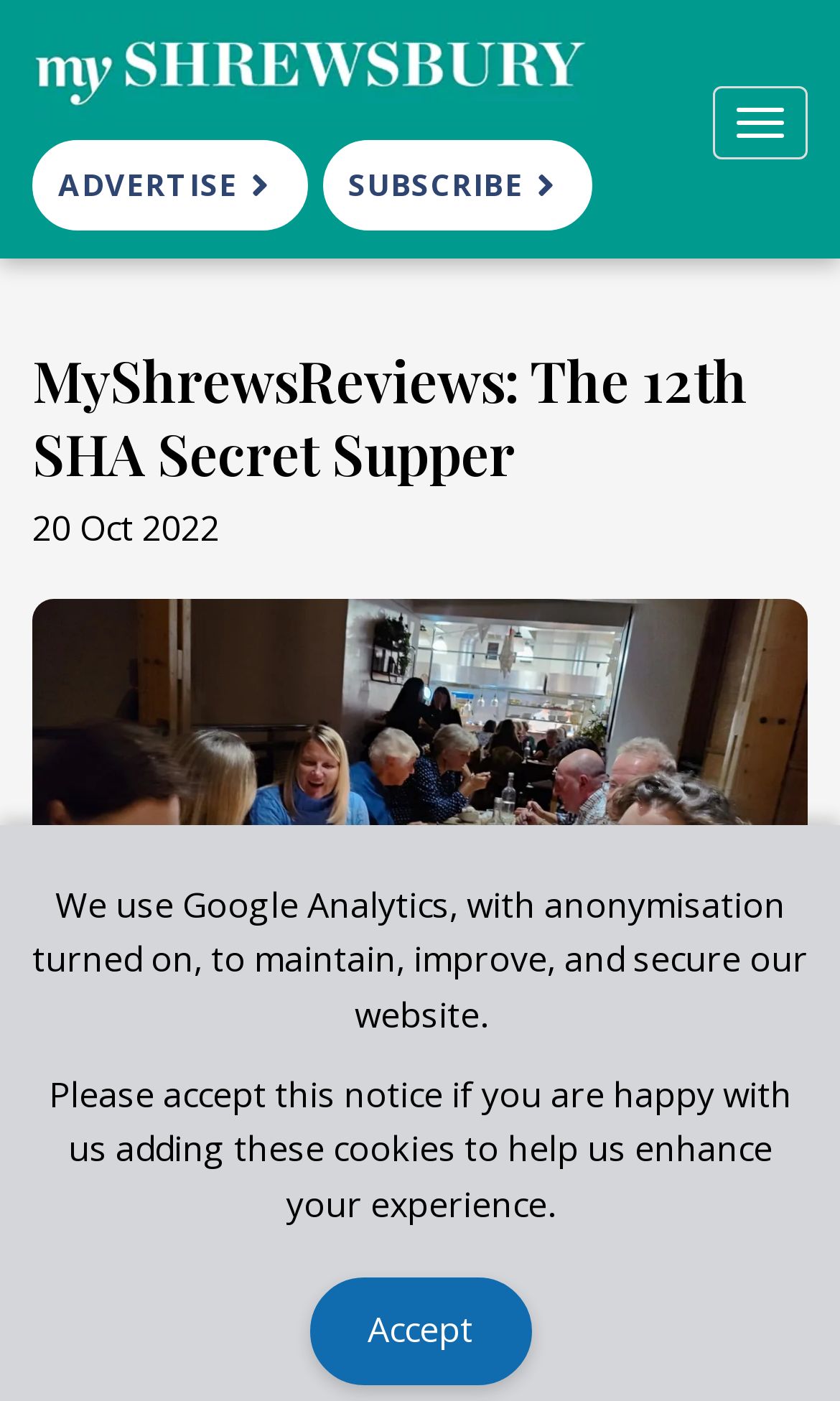Give a one-word or one-phrase response to the question: 
What is the logo above the navigation button?

My Shrewsbury